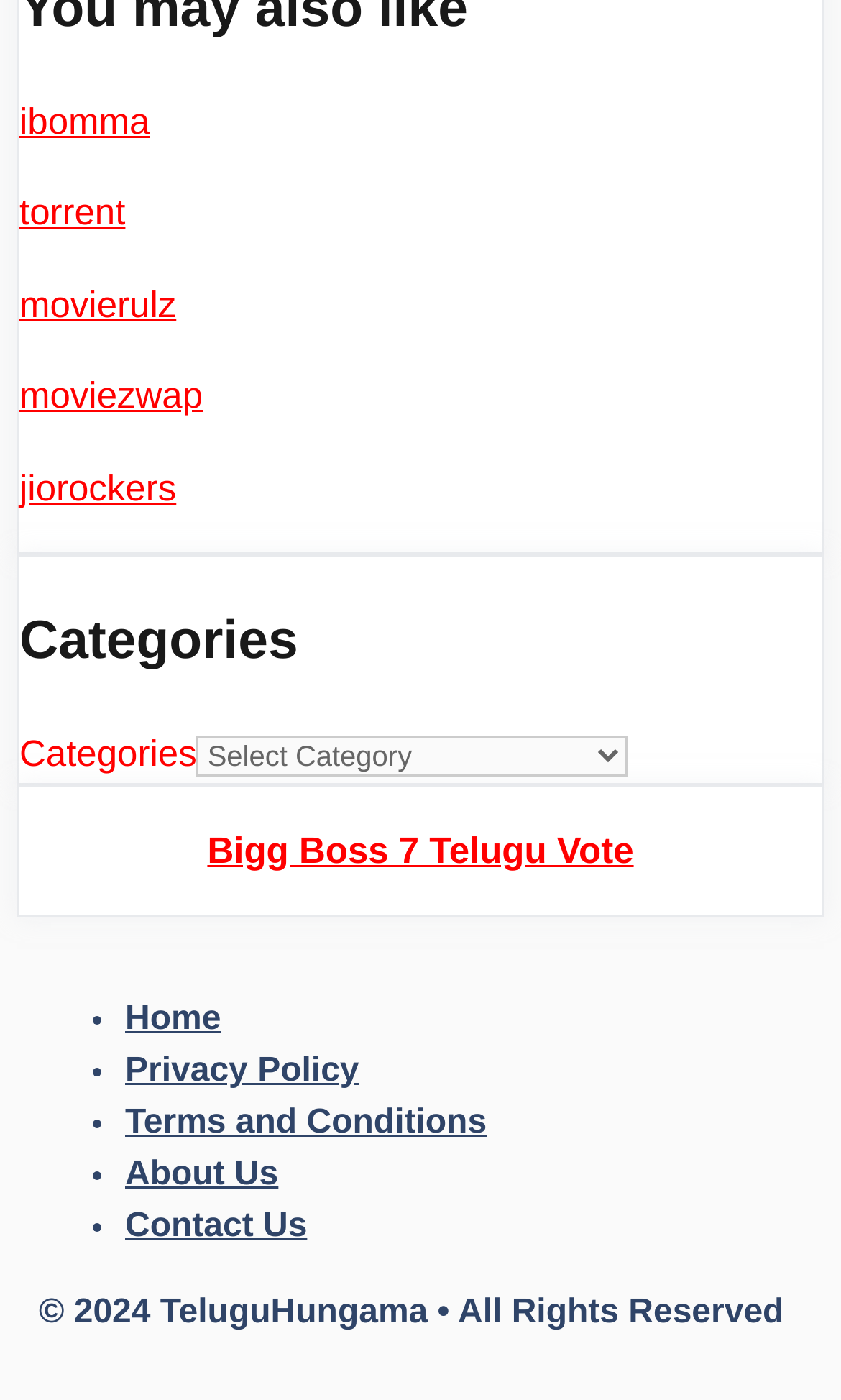Identify the bounding box coordinates of the clickable region to carry out the given instruction: "visit the Home page".

[0.149, 0.715, 0.263, 0.742]